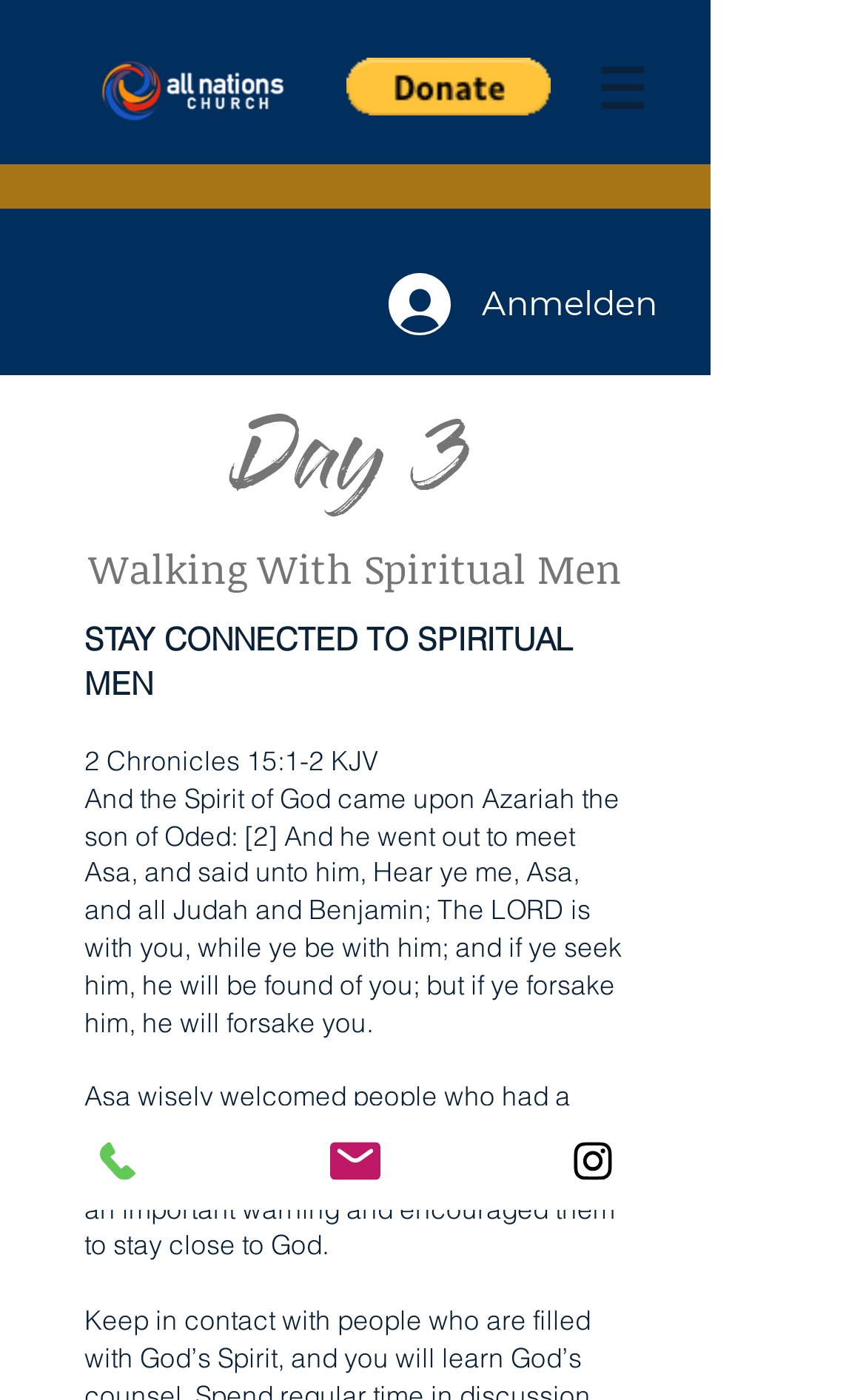What is the action encouraged by Azariah?
Please provide a single word or phrase answer based on the image.

Stay close to God